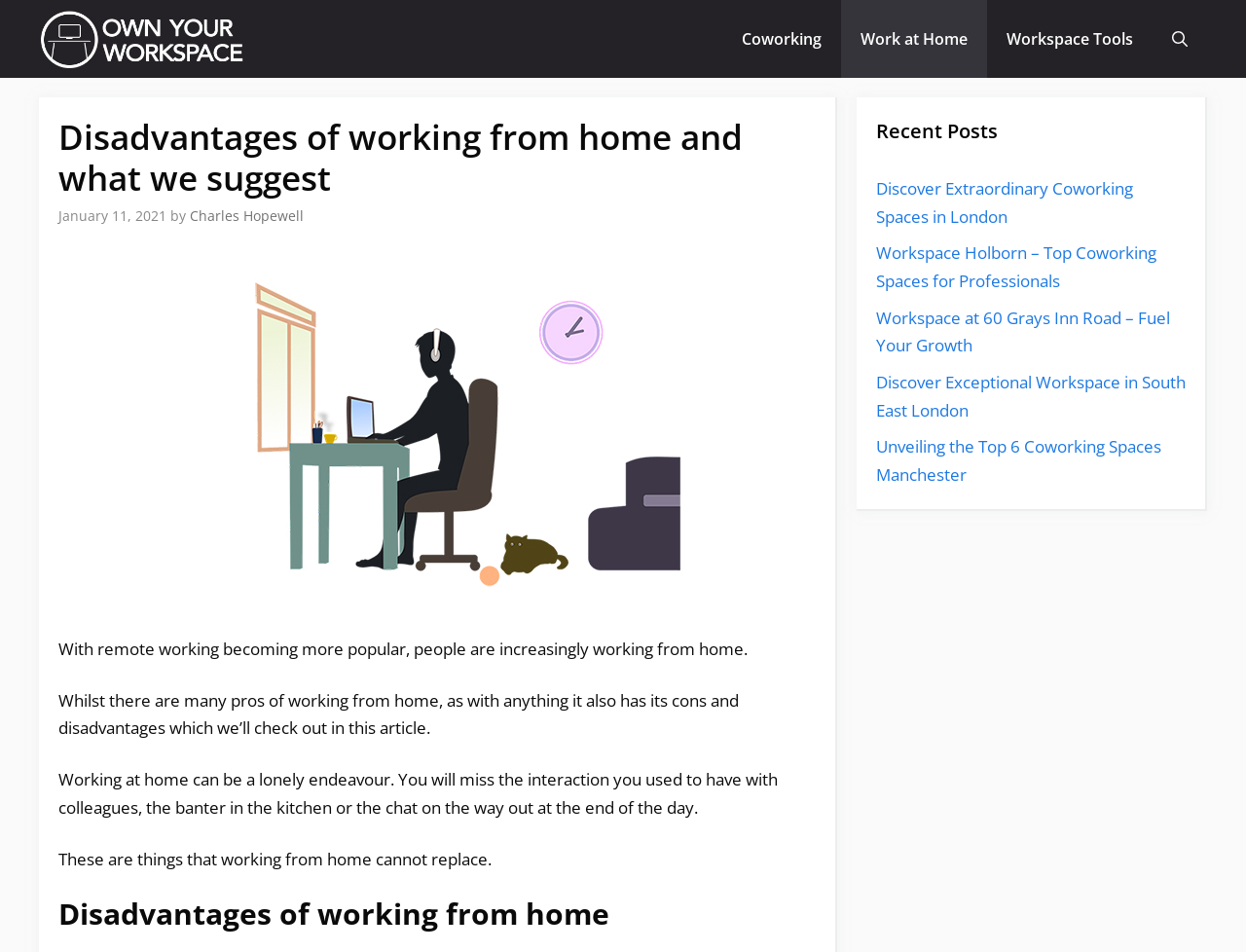Specify the bounding box coordinates for the region that must be clicked to perform the given instruction: "Read the article by Charles Hopewell".

[0.152, 0.217, 0.244, 0.236]